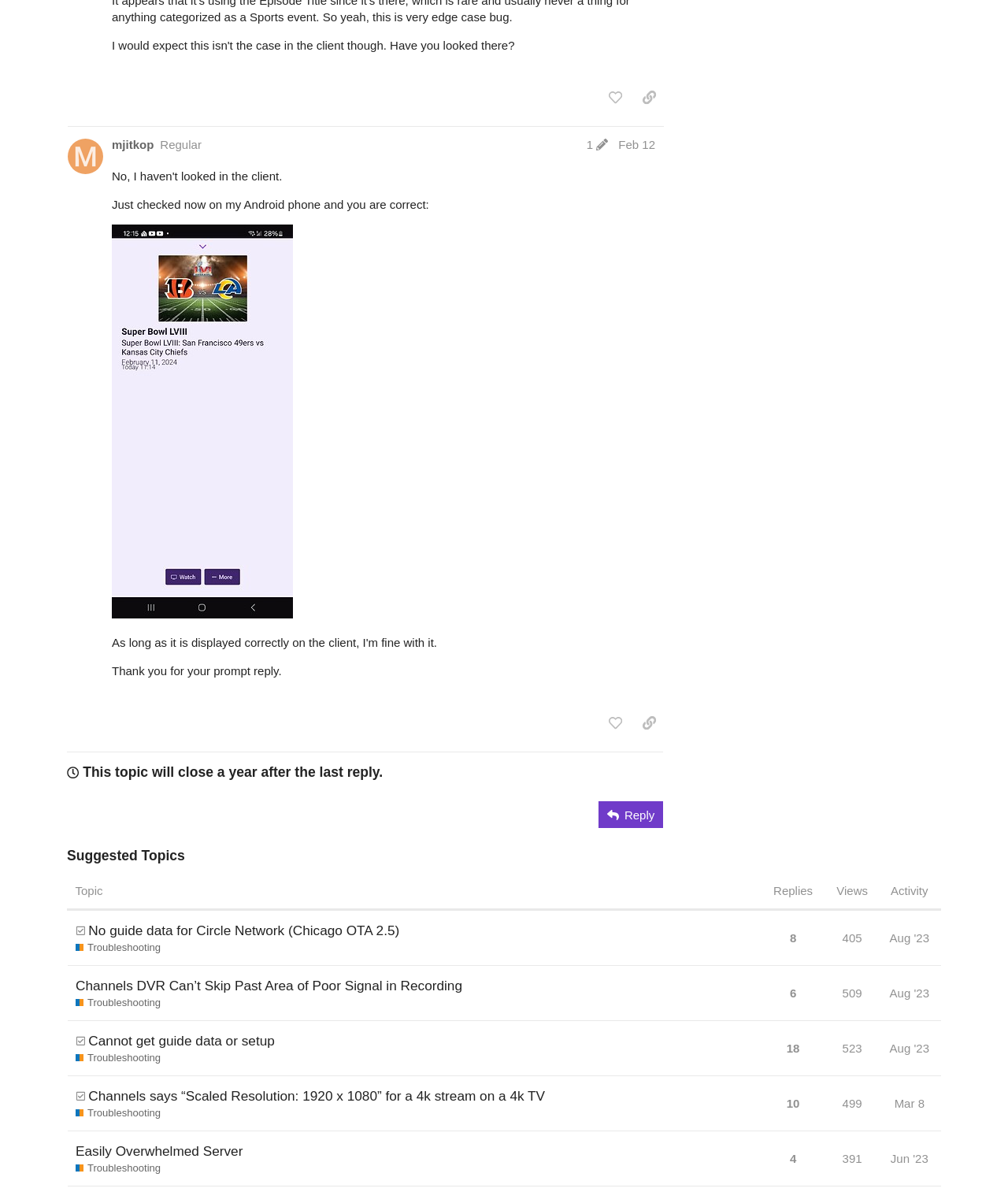Find the bounding box coordinates of the area to click in order to follow the instruction: "Reply".

[0.594, 0.672, 0.658, 0.695]